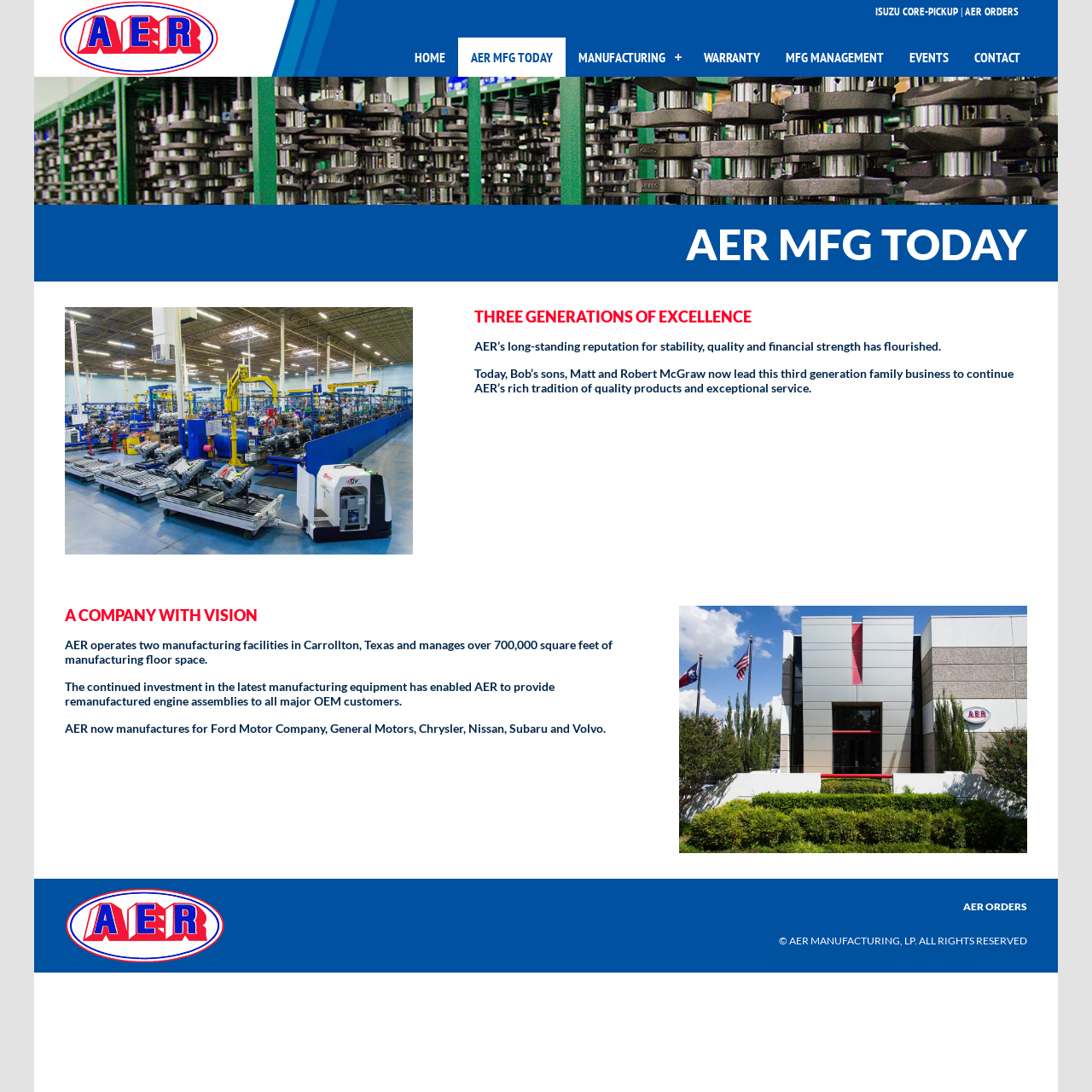Given the element description Manufacturing, predict the bounding box coordinates for the UI element in the webpage screenshot. The format should be (top-left x, top-left y, bottom-right x, bottom-right y), and the values should be between 0 and 1.

[0.518, 0.034, 0.633, 0.07]